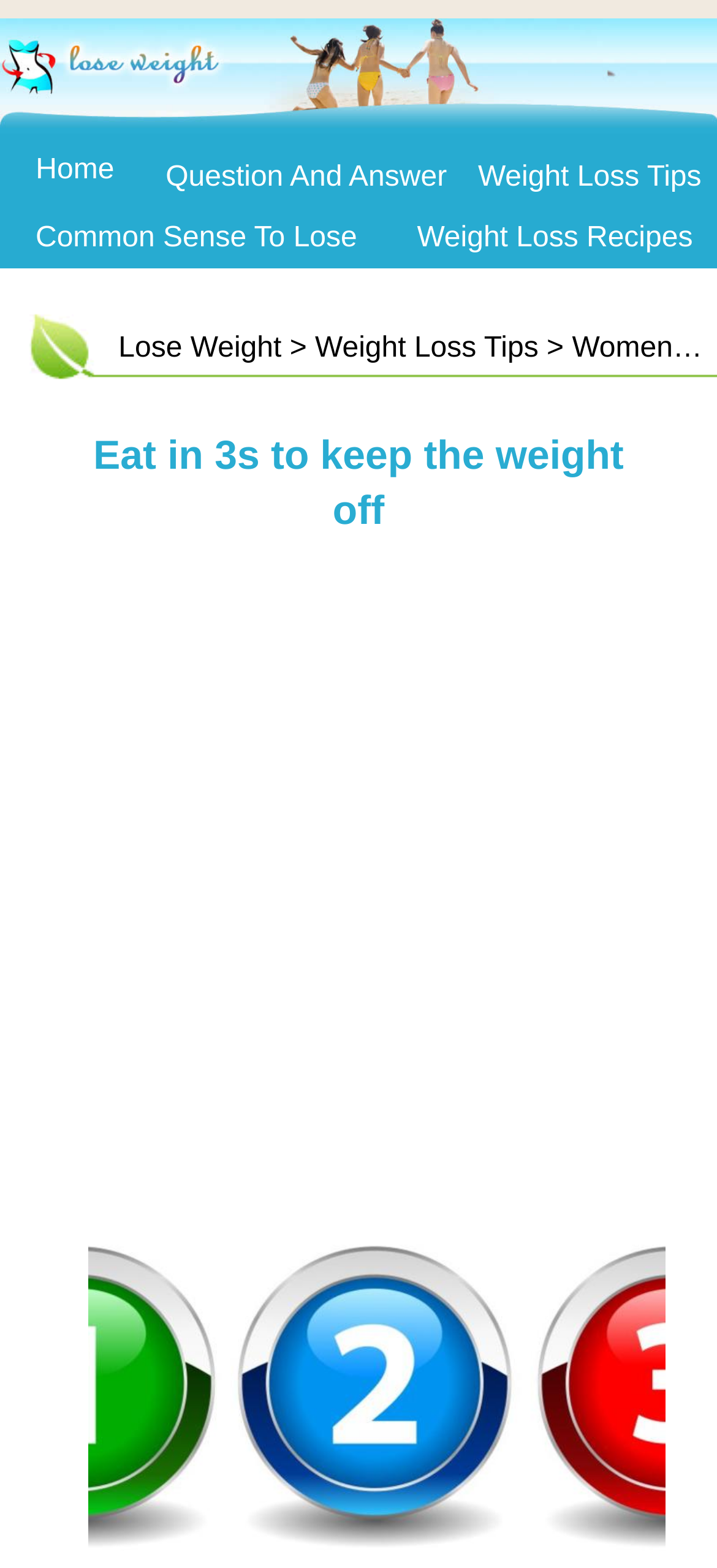Please find the bounding box coordinates (top-left x, top-left y, bottom-right x, bottom-right y) in the screenshot for the UI element described as follows: Home

[0.05, 0.098, 0.159, 0.118]